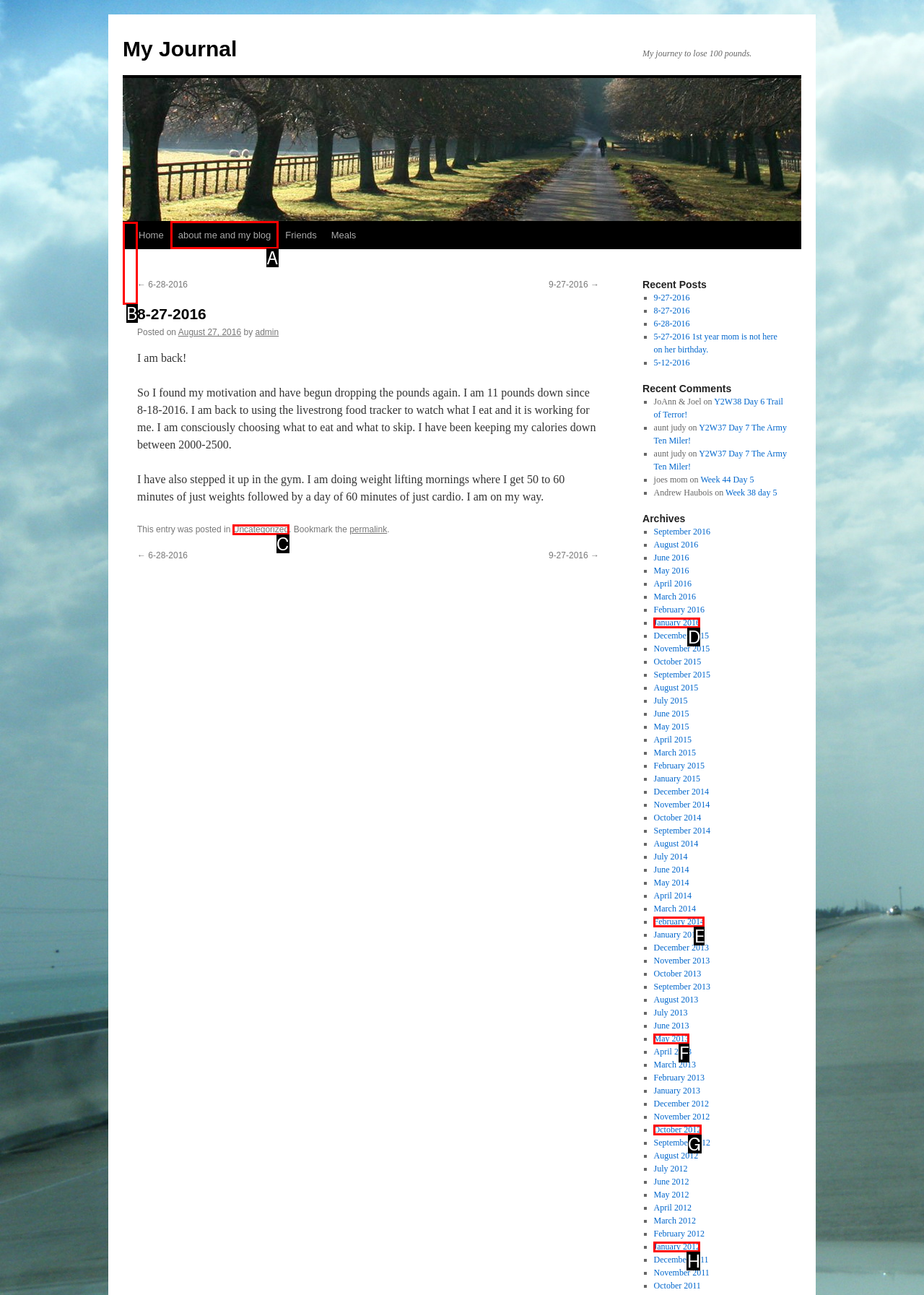Which UI element should be clicked to perform the following task: read about me and my blog? Answer with the corresponding letter from the choices.

A